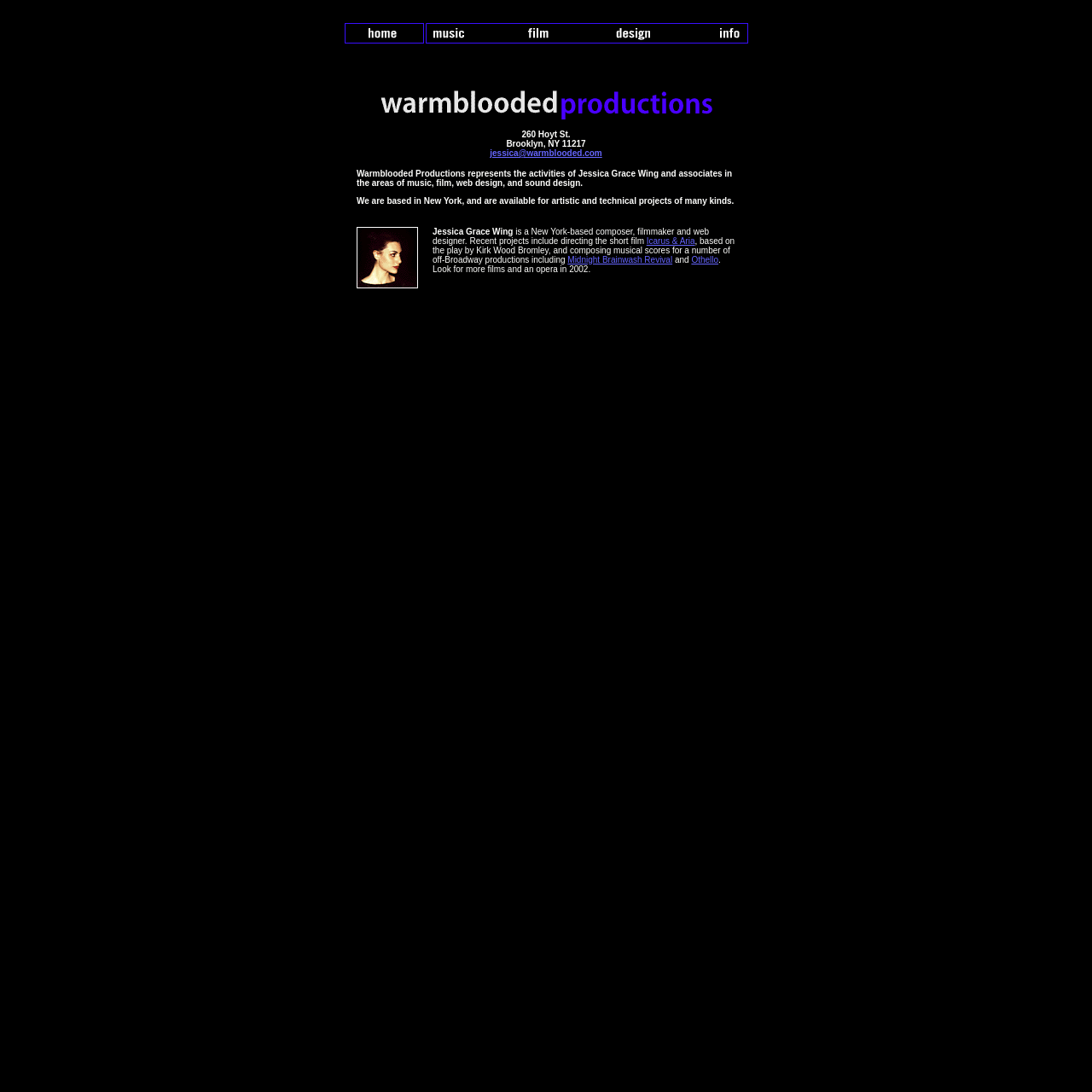Please locate the bounding box coordinates of the region I need to click to follow this instruction: "Click on the Home link".

[0.314, 0.02, 0.389, 0.034]